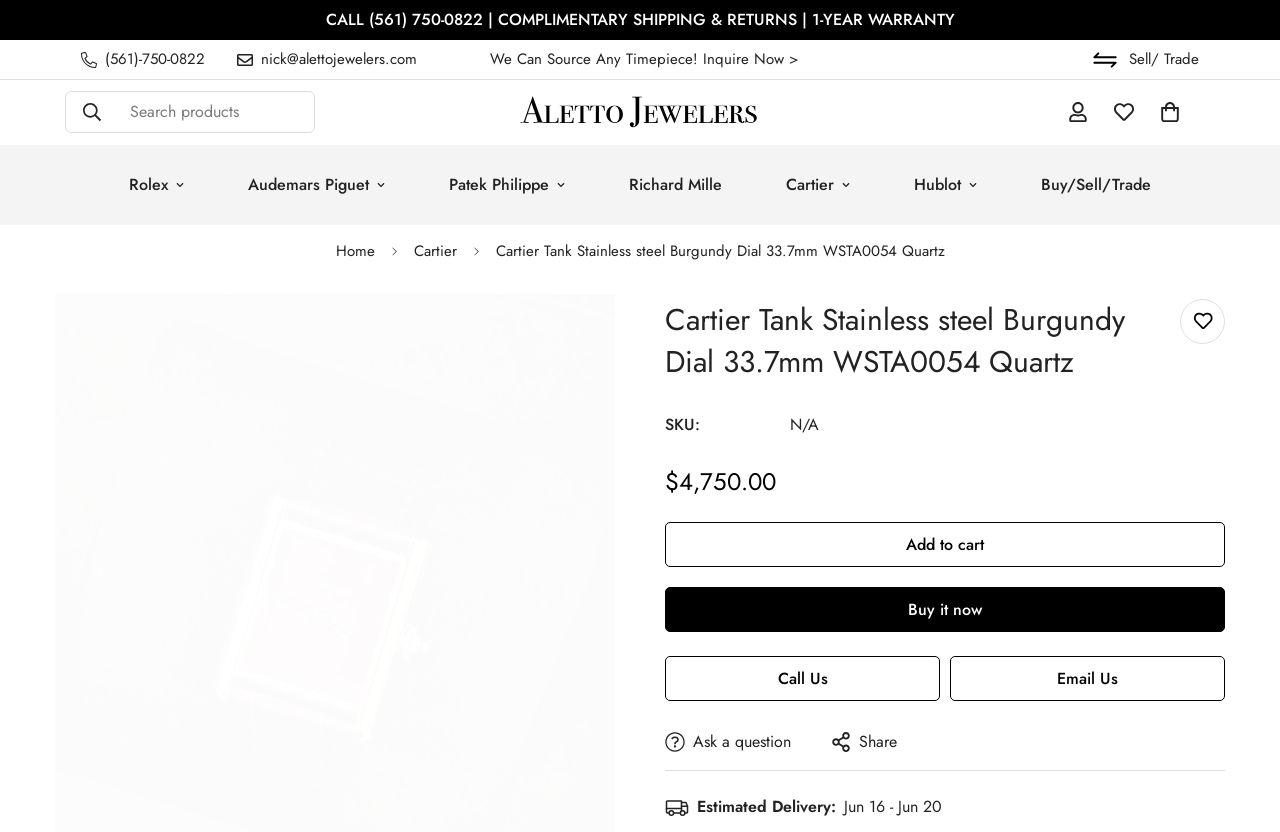Could you specify the bounding box coordinates for the clickable section to complete the following instruction: "Call the store"?

[0.051, 0.058, 0.173, 0.085]